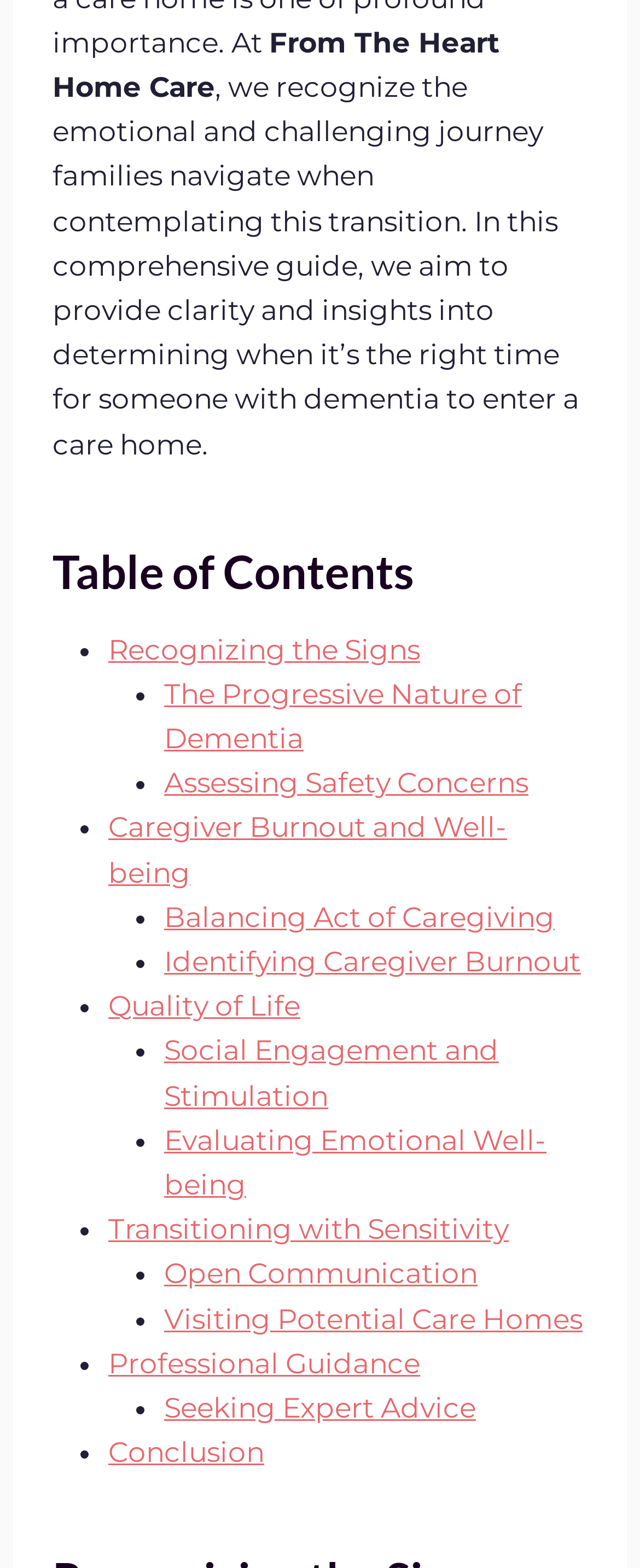Please identify the coordinates of the bounding box for the clickable region that will accomplish this instruction: "Explore the importance of social engagement and stimulation".

[0.256, 0.66, 0.779, 0.709]